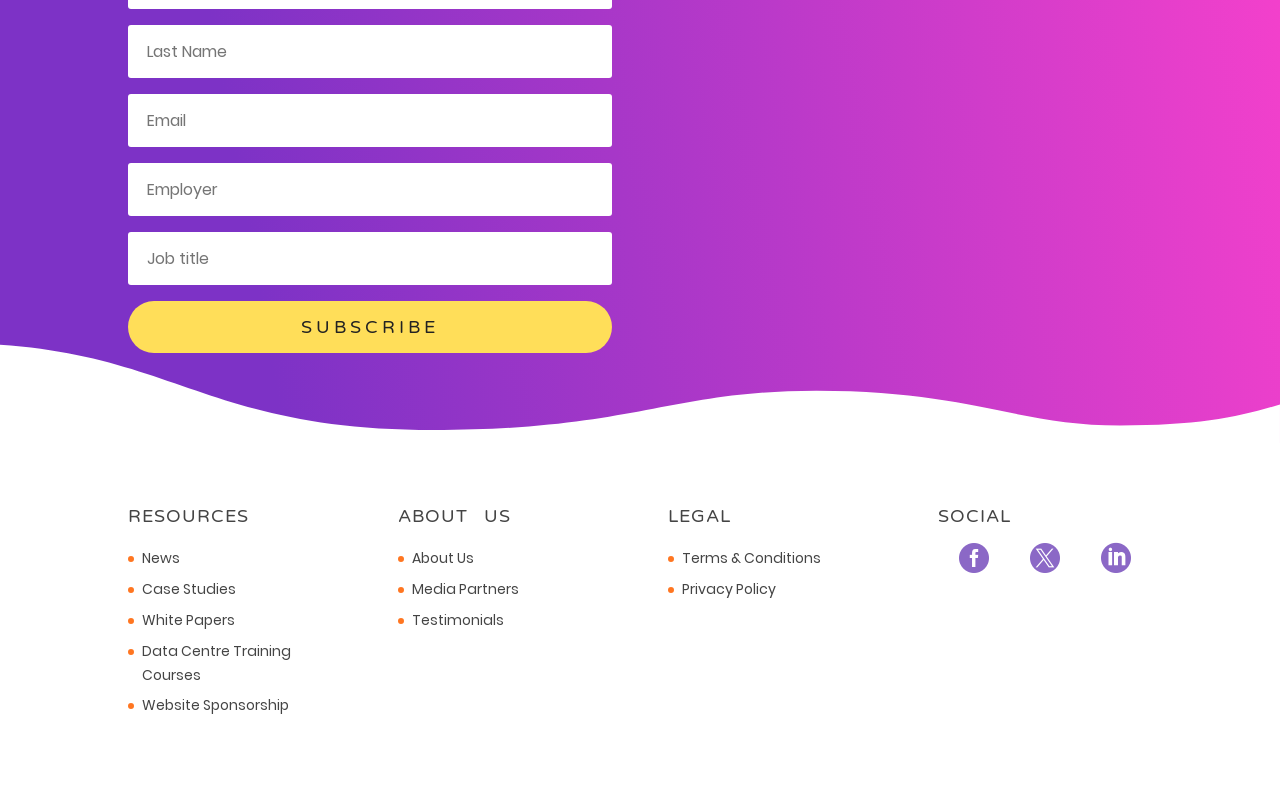What is the category of the 'Case Studies' link?
Based on the image, respond with a single word or phrase.

RESOURCES